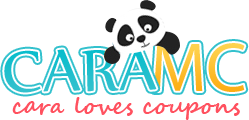Generate an elaborate caption that covers all aspects of the image.

The image showcases the logo for "CARAMC," featuring the playful and friendly design of a panda peeking from the top. The logo prominently displays the word "CARAMC" in bold, vibrant colors, combining shades of blue, orange, and green, which conveys a sense of fun and excitement. Beneath the main title, the phrase "cara loves coupons" is presented in a whimsical red script, emphasizing the brand's focus on discounts and savings. This engaging logo visually represents the theme of deals and coupons, creating an inviting and cheerful brand identity.